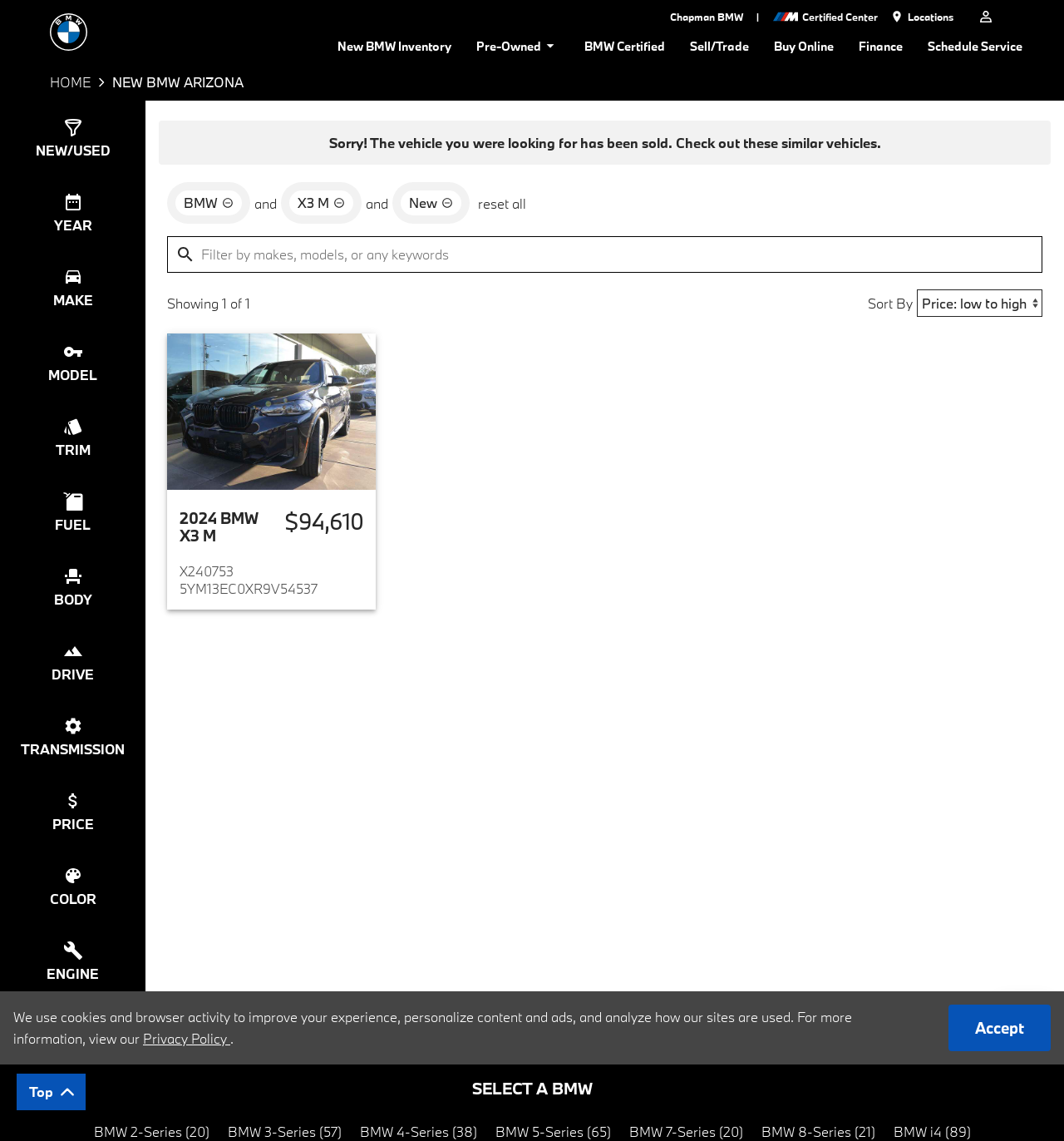Bounding box coordinates are specified in the format (top-left x, top-left y, bottom-right x, bottom-right y). All values are floating point numbers bounded between 0 and 1. Please provide the bounding box coordinate of the region this sentence describes: Pre-Owned

[0.448, 0.024, 0.526, 0.056]